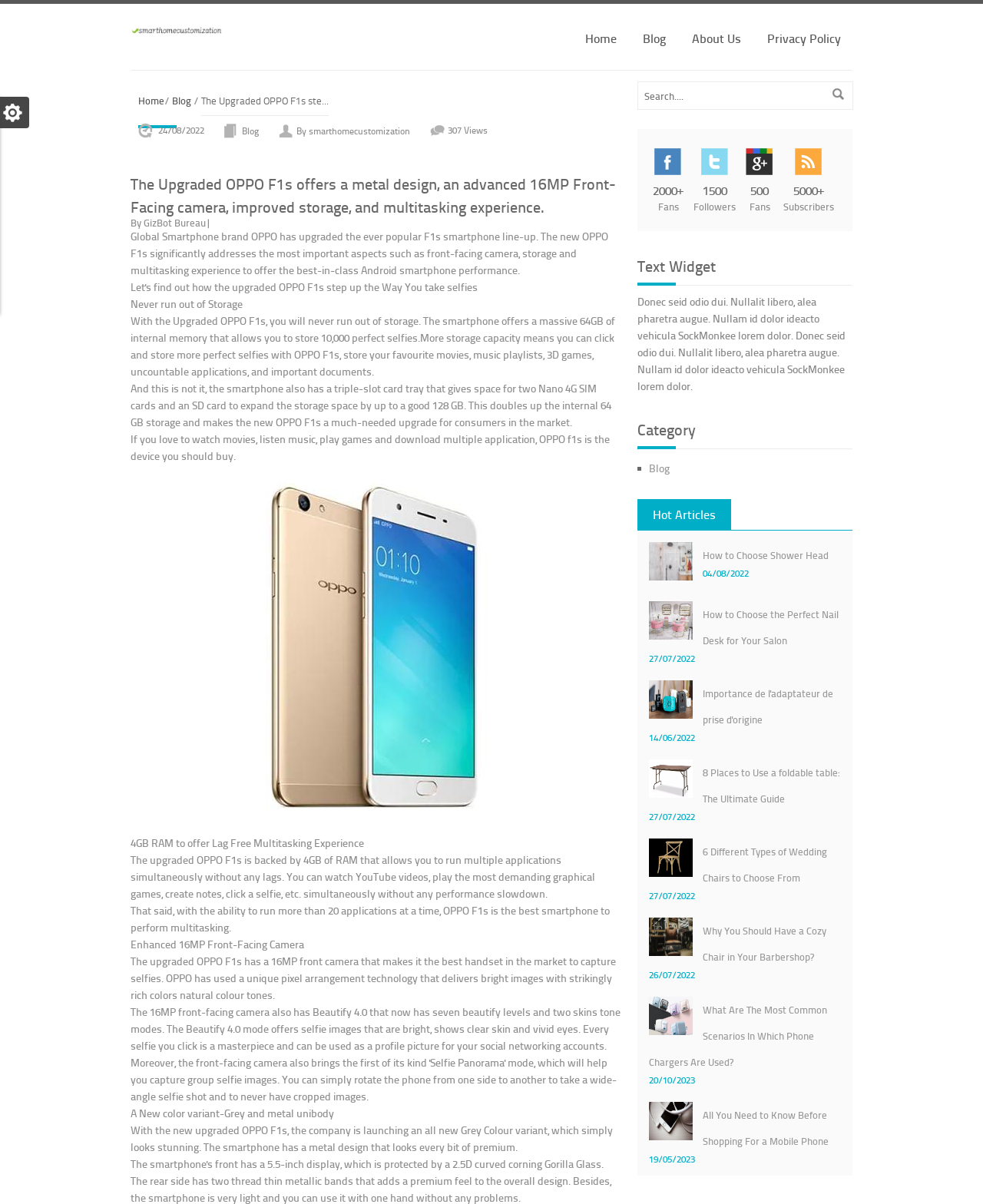Based on the image, provide a detailed and complete answer to the question: 
How much RAM does the OPPO F1s have?

According to the webpage, the upgraded OPPO F1s is backed by 4GB of RAM that allows users to run multiple applications simultaneously without any lags.